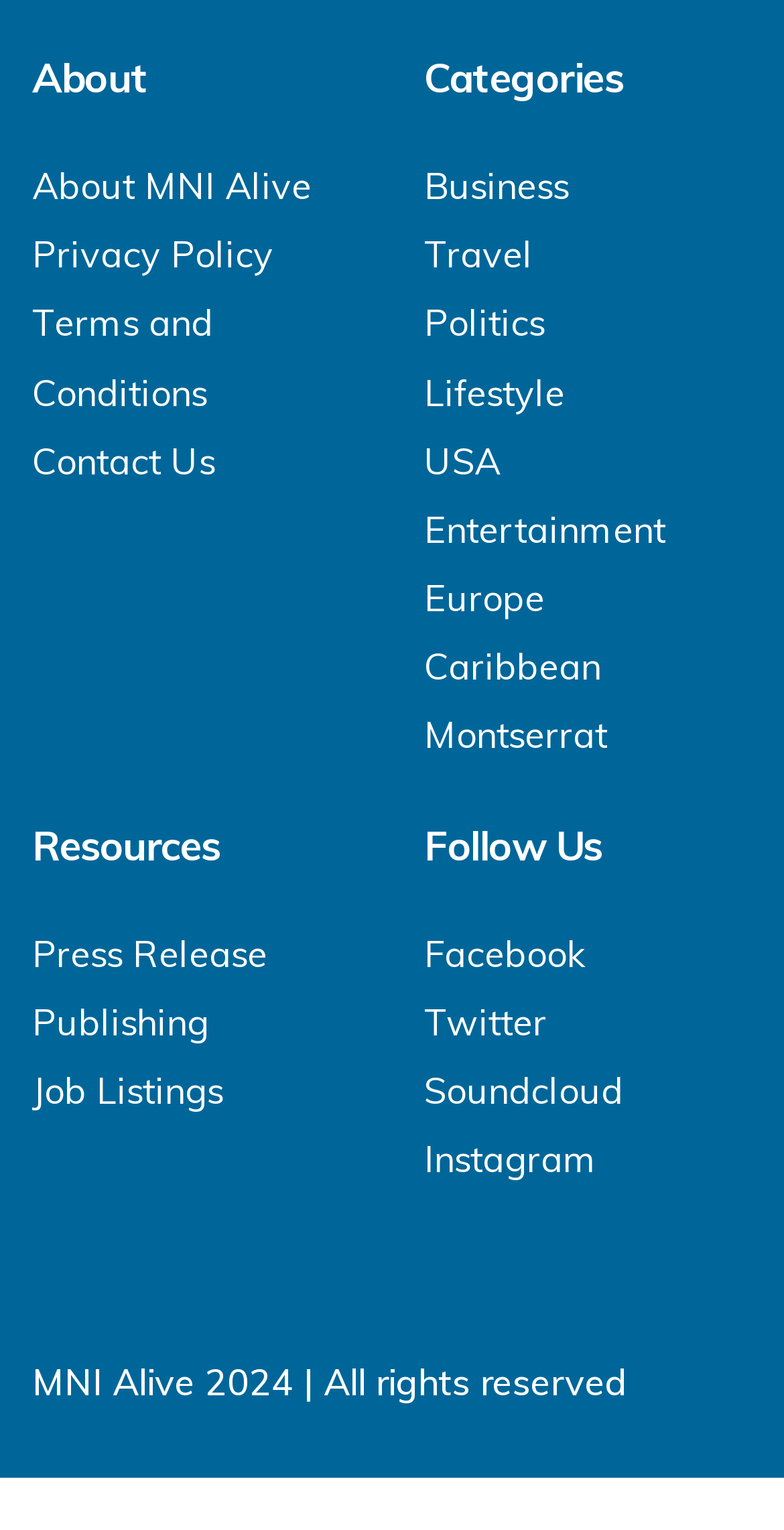Locate the bounding box coordinates of the element that needs to be clicked to carry out the instruction: "visit Contact Us page". The coordinates should be given as four float numbers ranging from 0 to 1, i.e., [left, top, right, bottom].

[0.041, 0.286, 0.274, 0.316]